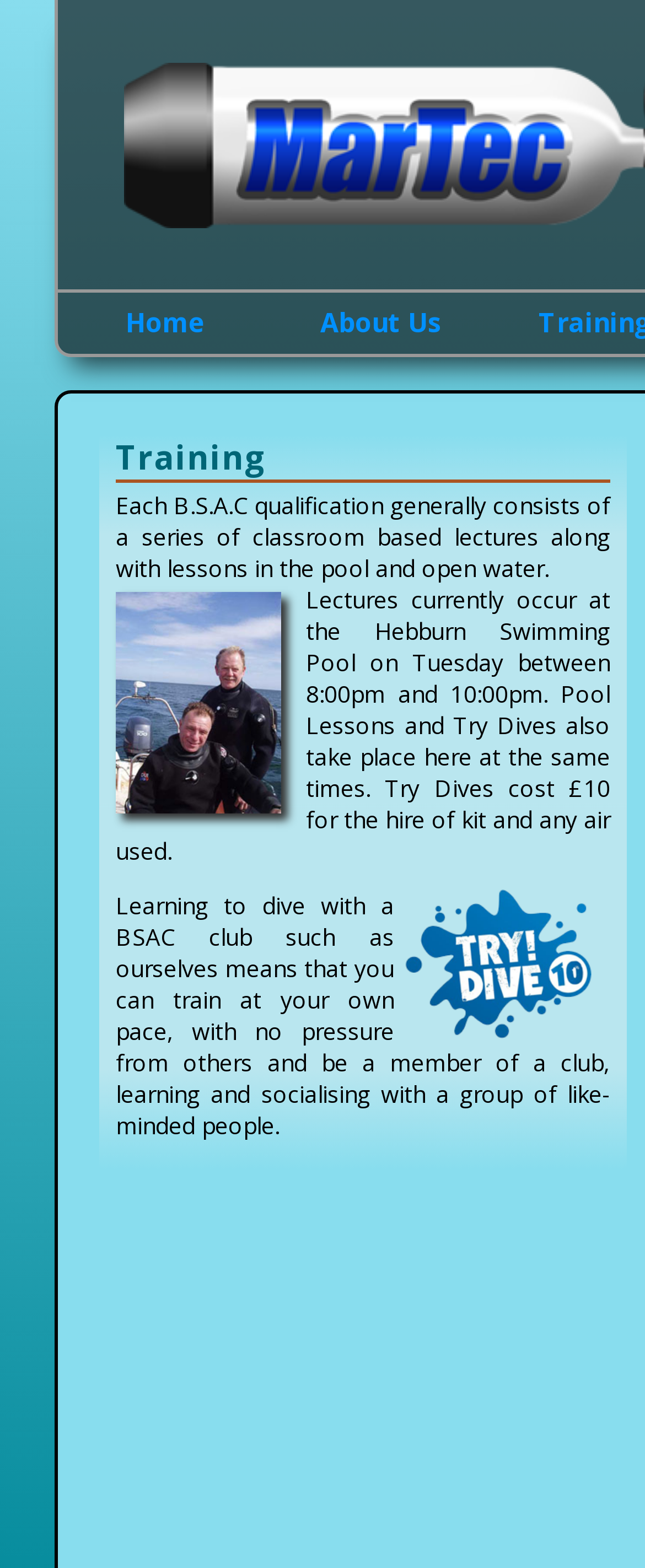Based on the provided description, "About Us", find the bounding box of the corresponding UI element in the screenshot.

[0.423, 0.187, 0.756, 0.225]